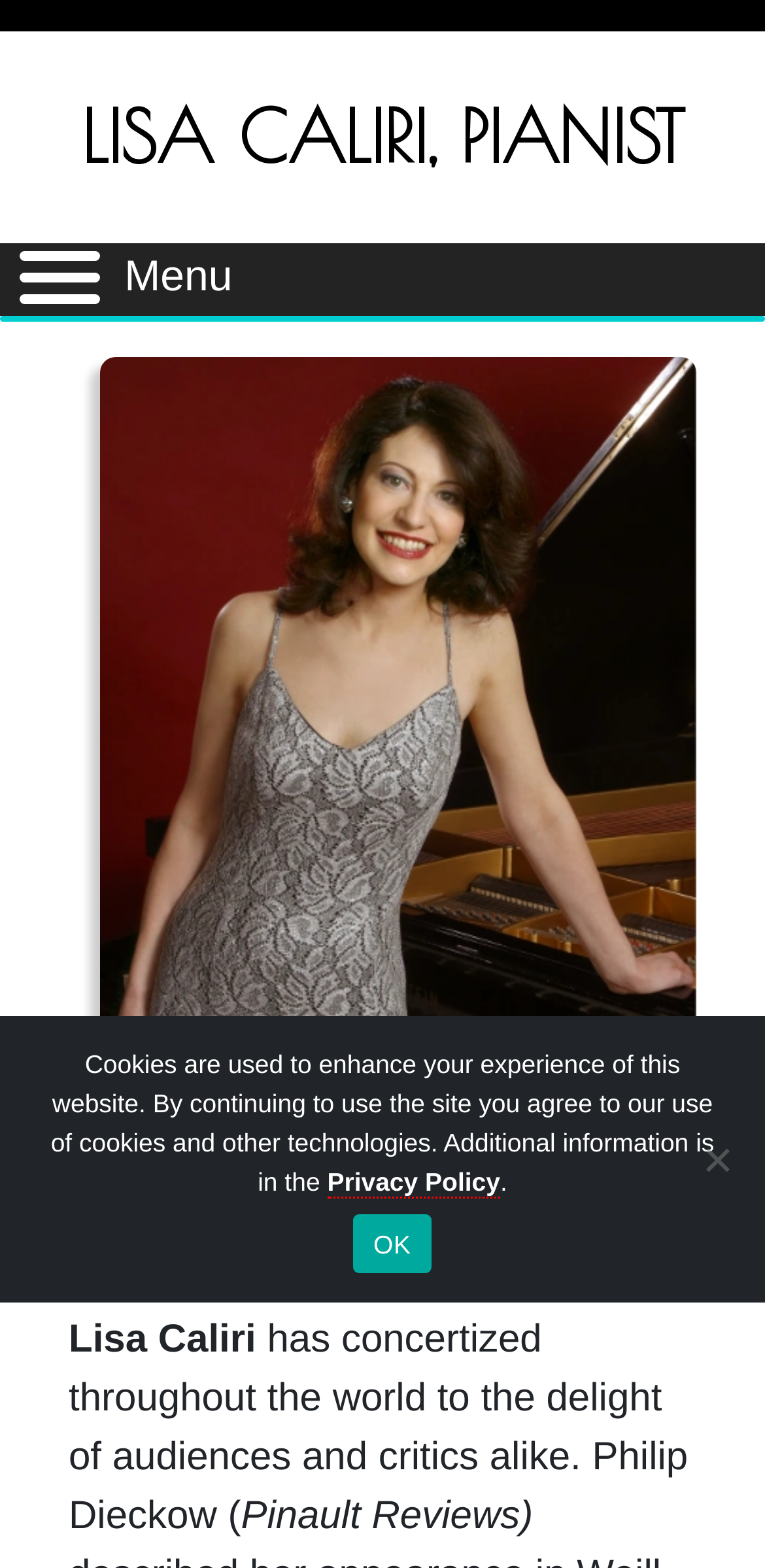Provide a one-word or one-phrase answer to the question:
What is the format of the image on the webpage?

Figure with caption